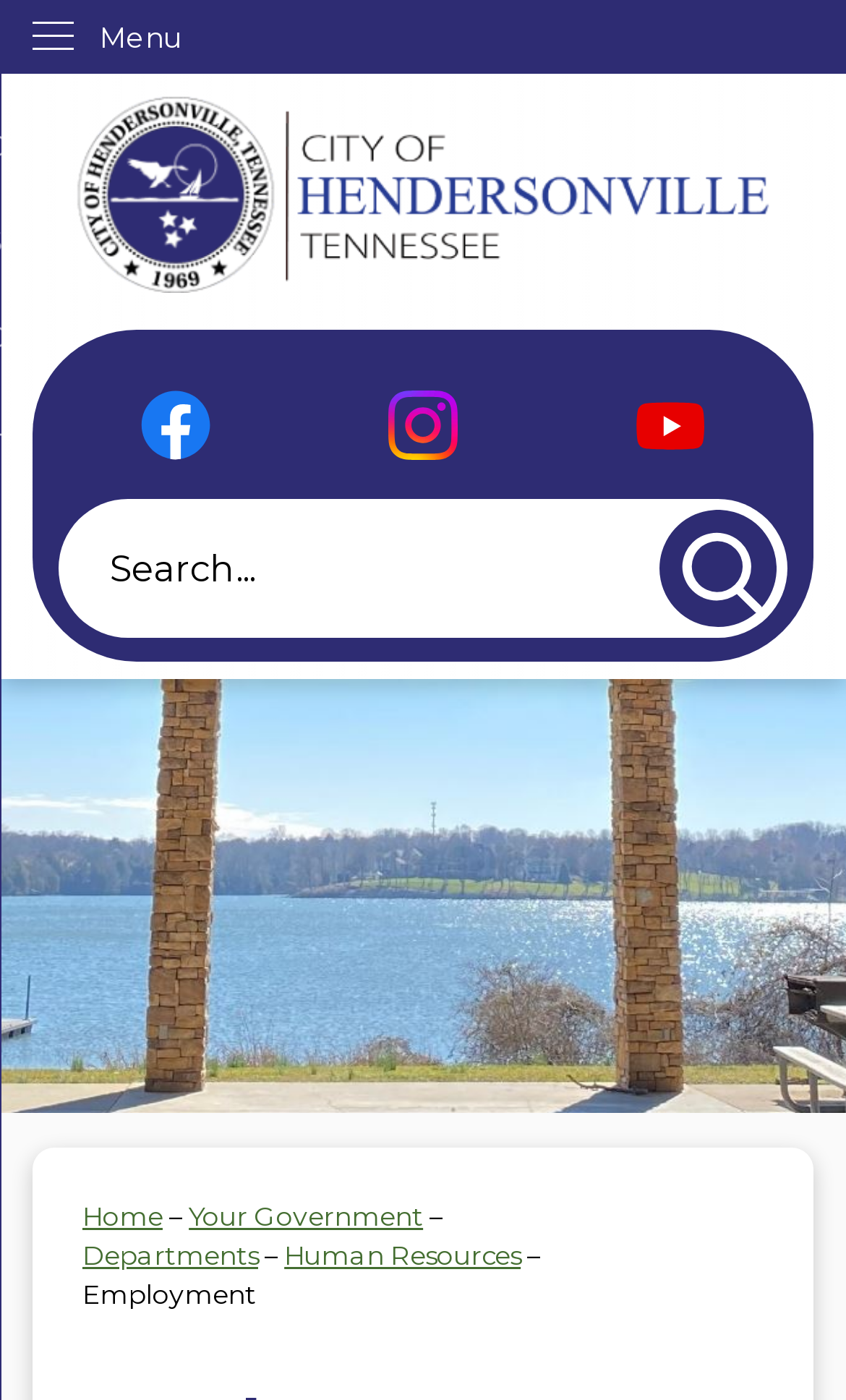Explain in detail what you observe on this webpage.

The webpage is about the City of Hendersonville, Tennessee, and its employment opportunities. At the top left corner, there is a "Skip to Main Content" link. Next to it, a vertical menu with the label "Menu" is located. 

Below the menu, a prominent link to the Hendersonville Tennessee home page is displayed, accompanied by an image. 

On the top right side, there are three social media links: Facebook, Instagram, and YouTube, each with its corresponding graphic. 

A search region is located in the middle of the page, where users can enter their search queries in a text box and click the search button, which has a search icon. 

At the bottom of the page, there are several links to different sections of the website, including "Home", "Your Government", "Departments", and "Human Resources". The "Employment" section is highlighted, indicating that the current page is about employment opportunities in Hendersonville.